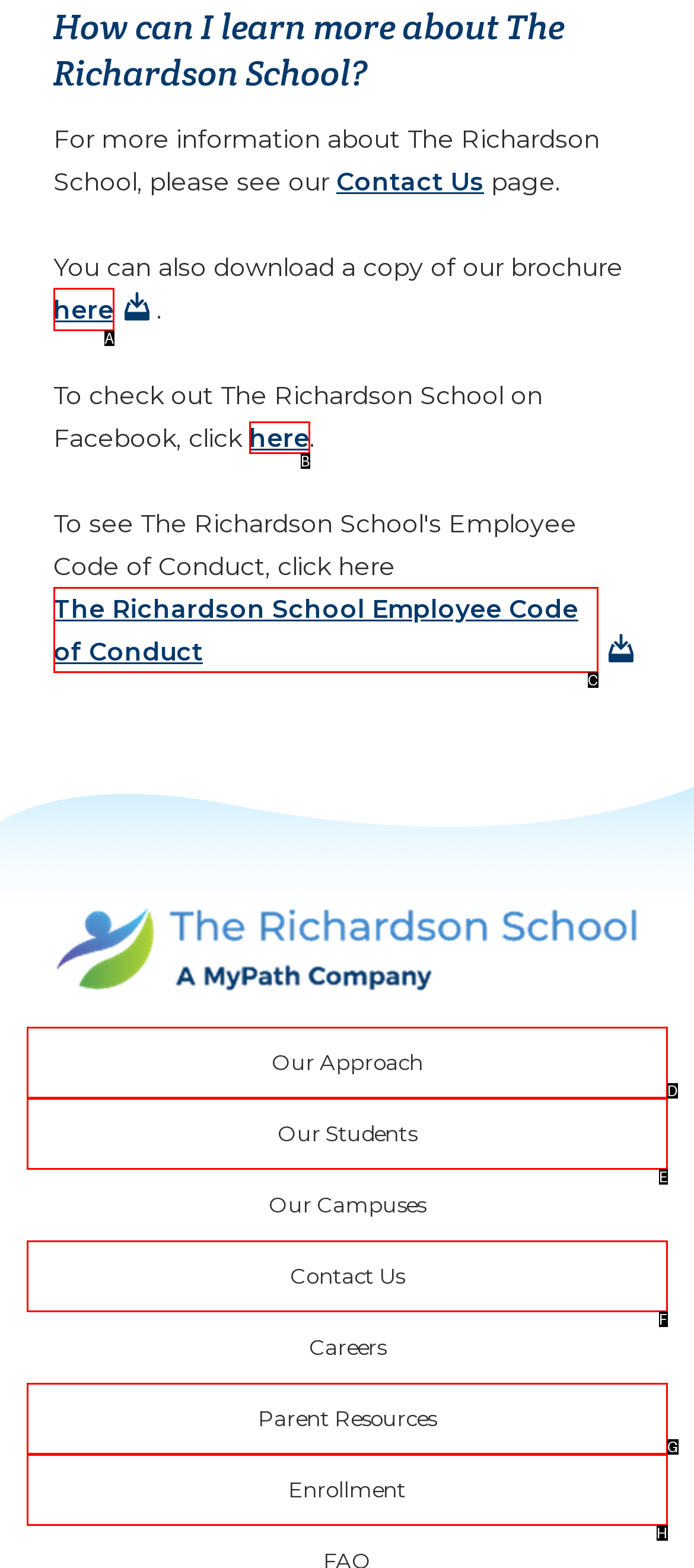Identify the HTML element that best matches the description: here. Provide your answer by selecting the corresponding letter from the given options.

A